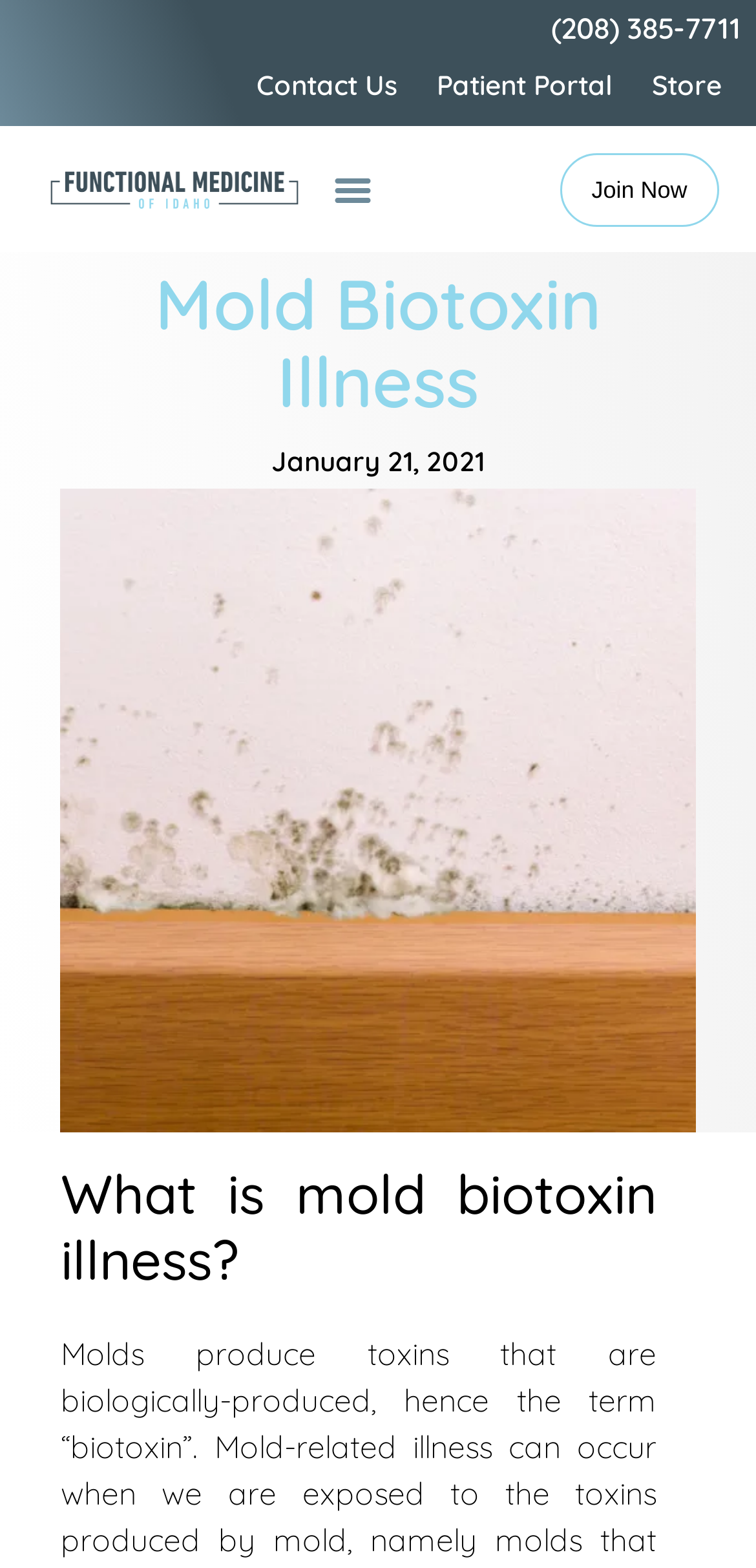What is the main heading displayed on the webpage? Please provide the text.

Mold Biotoxin Illness